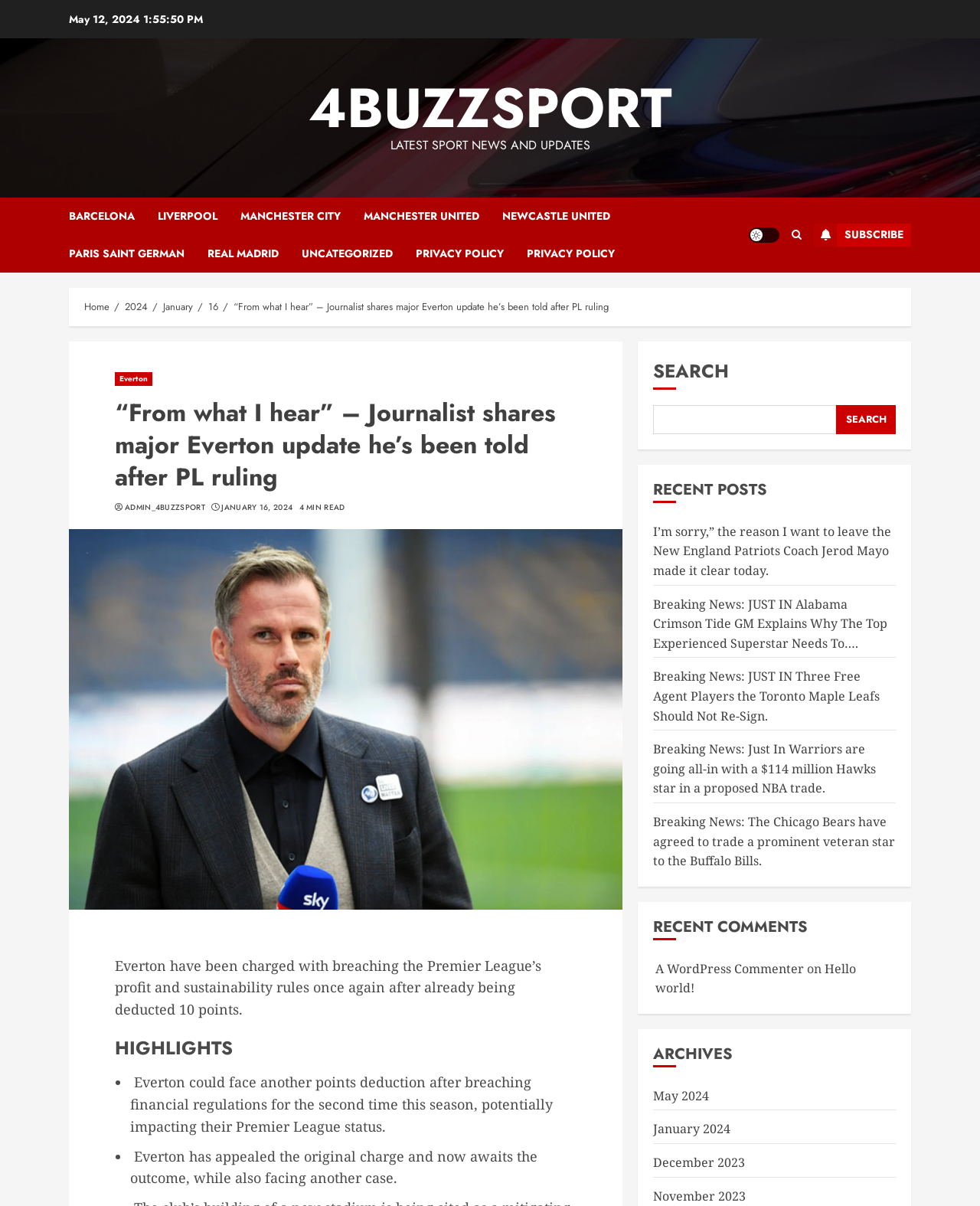Please provide the main heading of the webpage content.

“From what I hear” – Journalist shares major Everton update he’s been told after PL ruling